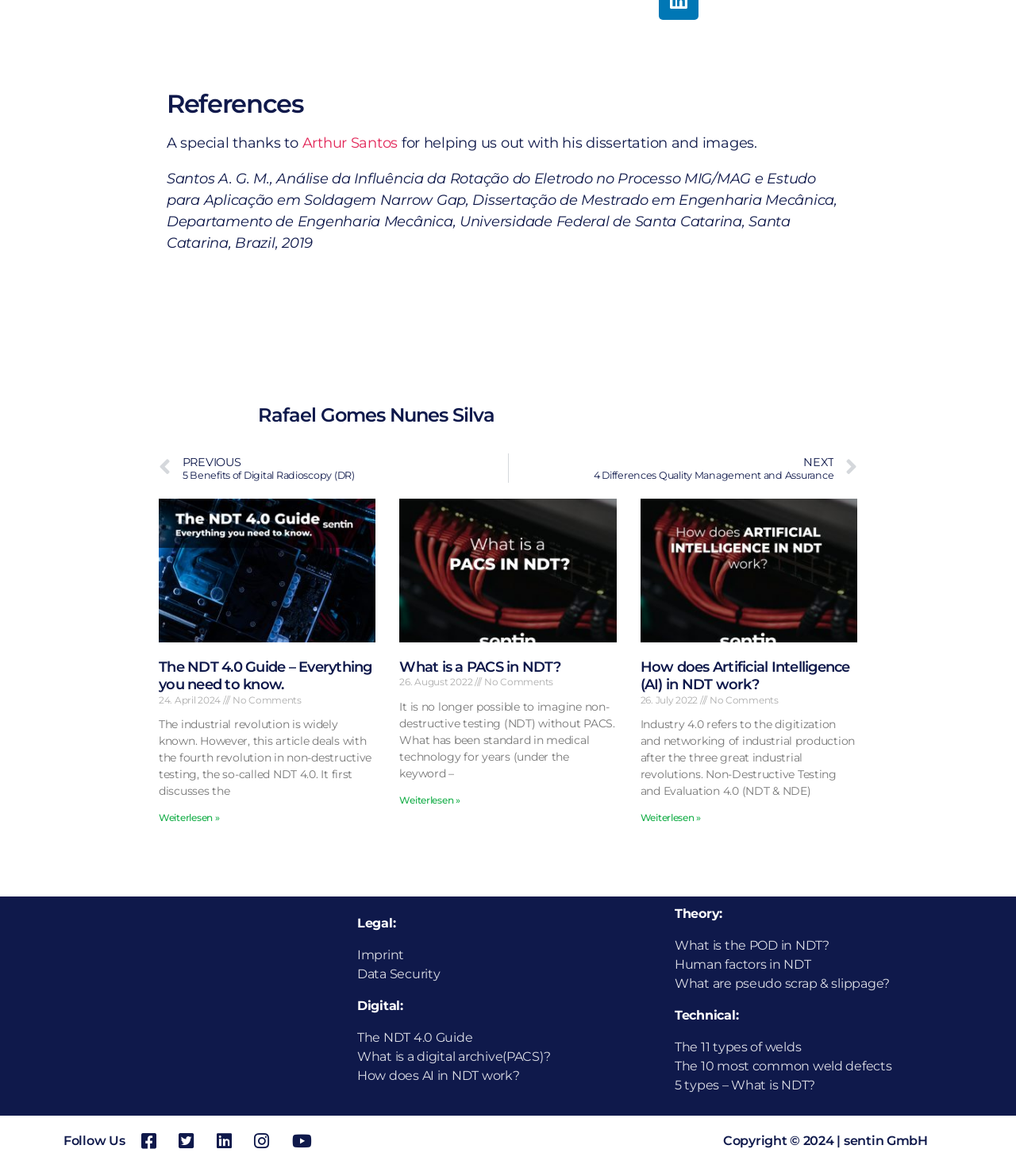Locate the bounding box coordinates of the clickable region necessary to complete the following instruction: "Follow on LinkedIn". Provide the coordinates in the format of four float numbers between 0 and 1, i.e., [left, top, right, bottom].

[0.213, 0.963, 0.238, 0.978]